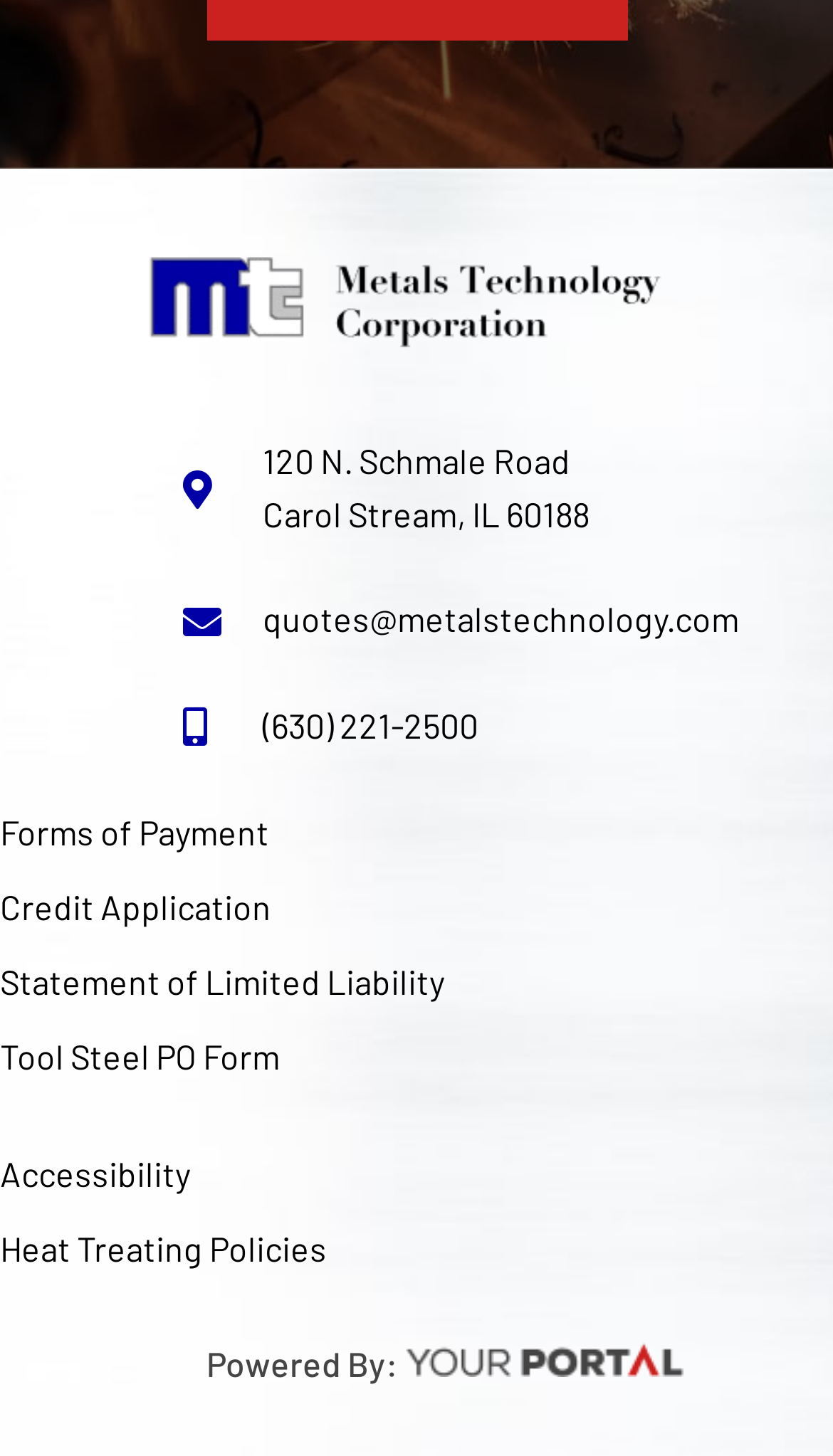Please determine the bounding box coordinates of the element's region to click in order to carry out the following instruction: "access Forms of Payment". The coordinates should be four float numbers between 0 and 1, i.e., [left, top, right, bottom].

[0.0, 0.546, 1.0, 0.597]